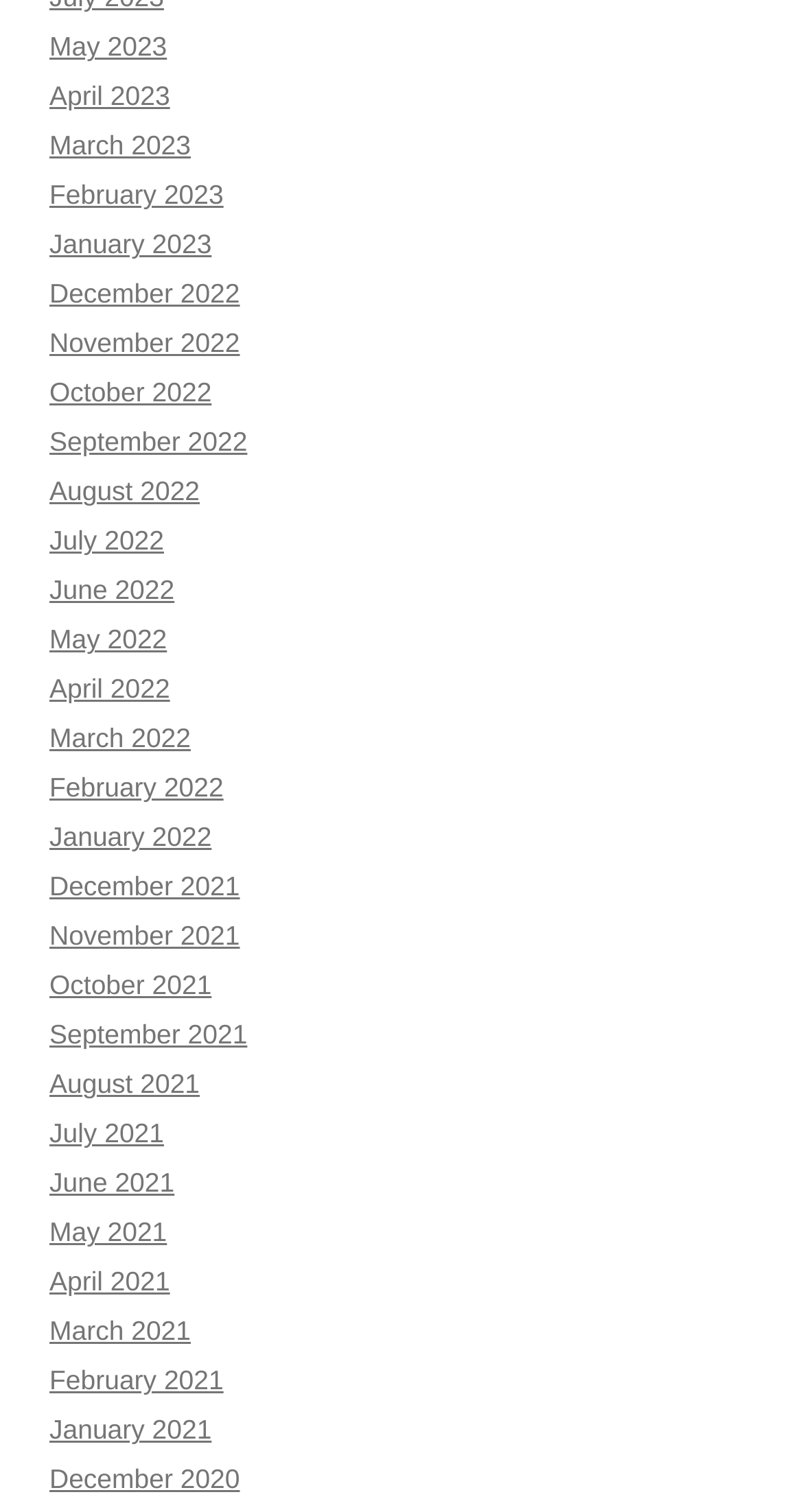Identify the bounding box coordinates of the clickable region necessary to fulfill the following instruction: "Browse December 2020". The bounding box coordinates should be four float numbers between 0 and 1, i.e., [left, top, right, bottom].

[0.062, 0.968, 0.299, 0.989]